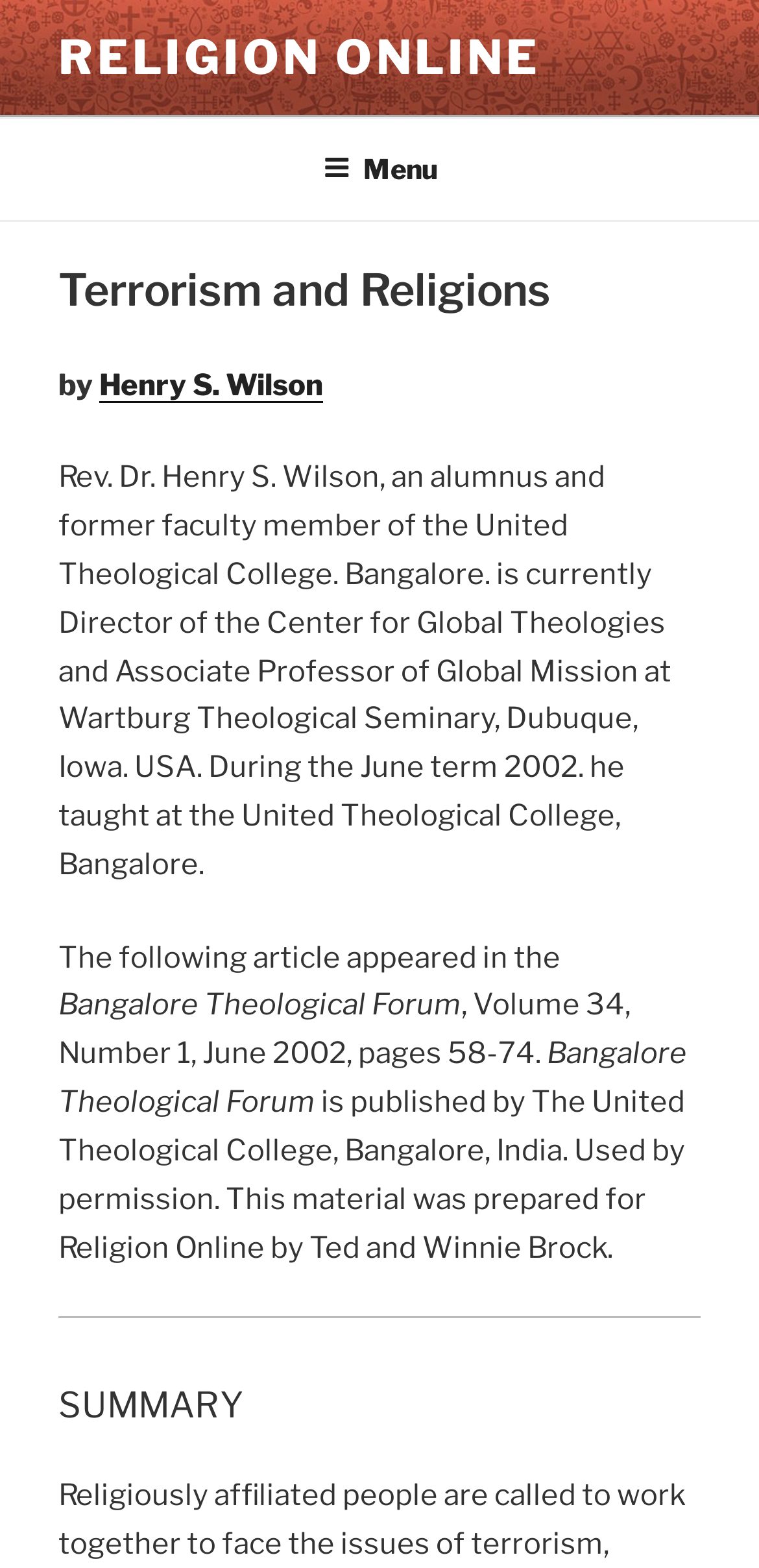Determine the primary headline of the webpage.

Terrorism and Religions